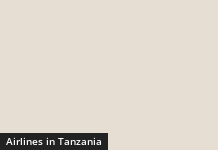Explain the image thoroughly, highlighting all key elements.

The image features a visually appealing and informative layout promoting airlines in Tanzania. At the bottom left corner, there is a bold caption stating "Airlines in Tanzania," which is likely intended to guide readers toward exploring various airline options for travel within and to Tanzania. The background is a light, neutral color, providing a clean contrast that highlights the text. This design choice emphasizes the focus on travel to this captivating destination, enticing potential travelers to delve deeper into the available options for their journey.